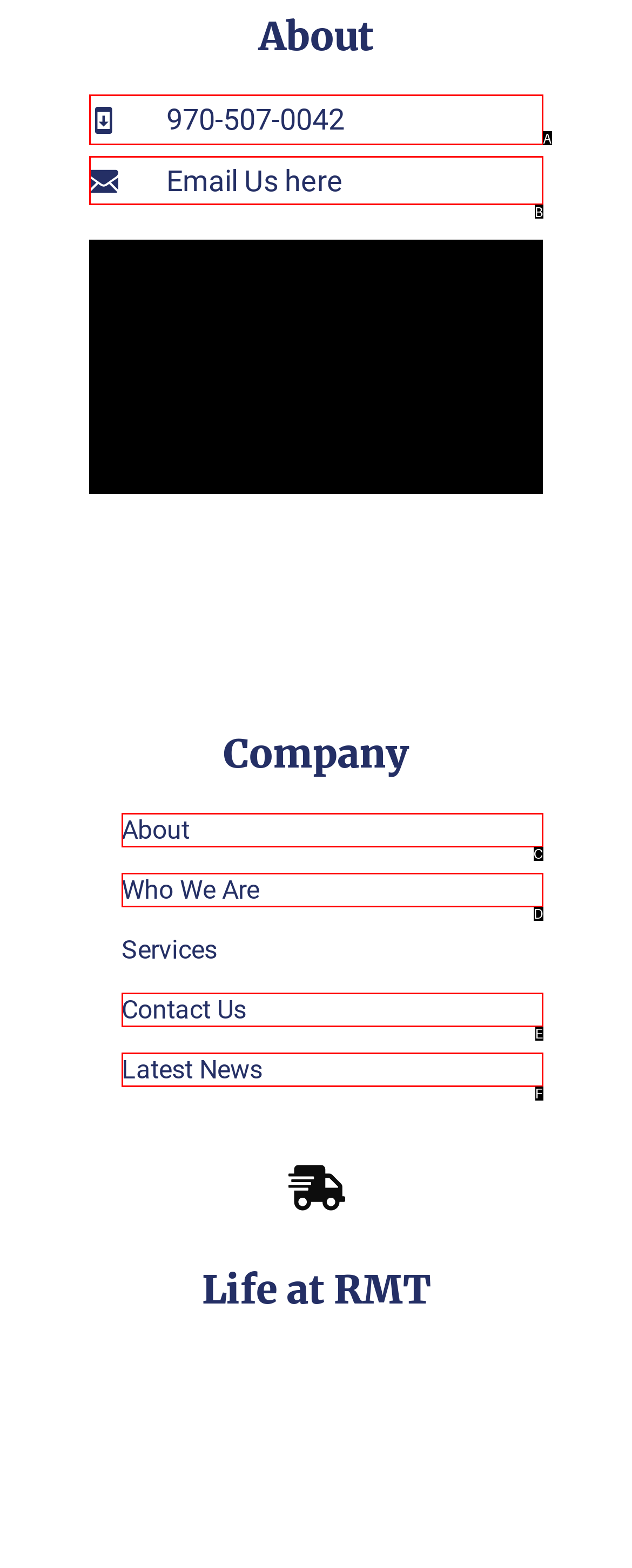Find the option that best fits the description: Who We Are. Answer with the letter of the option.

D